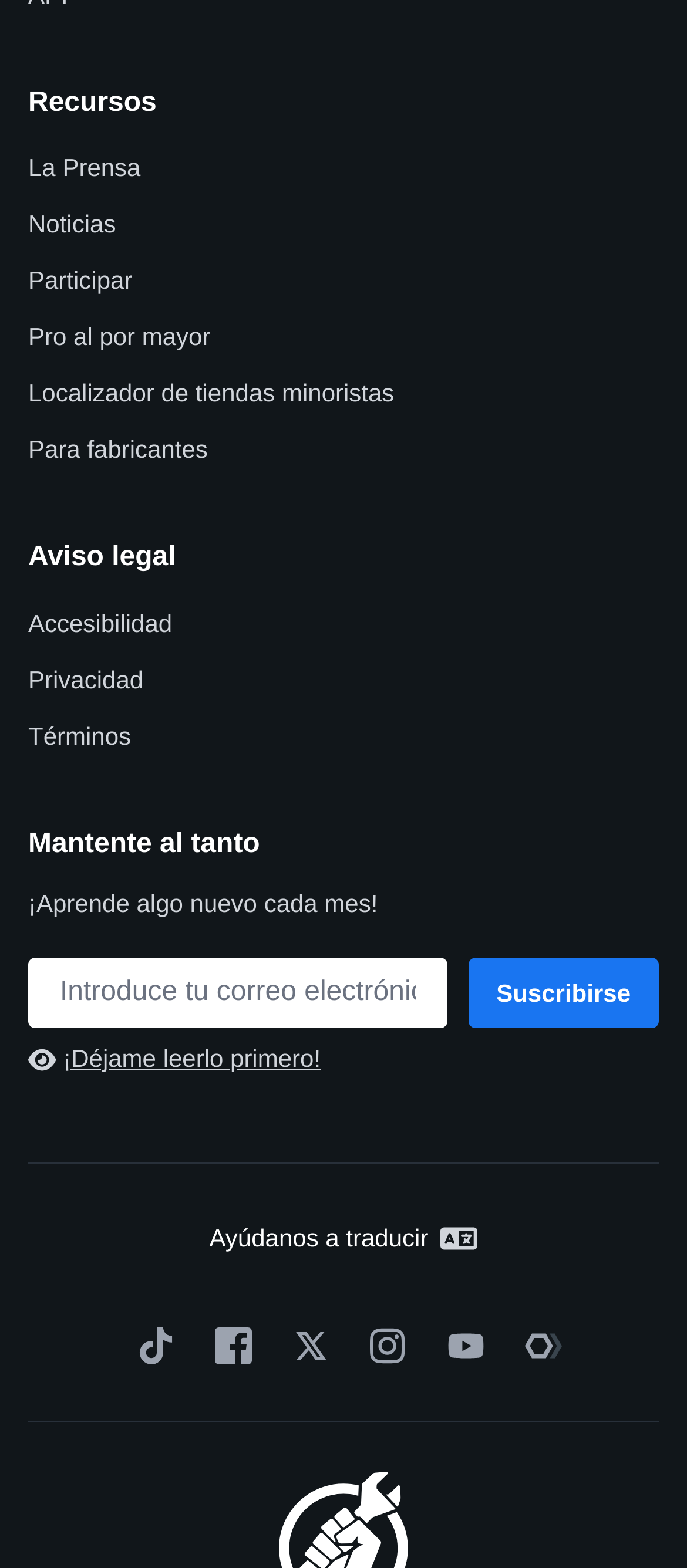How many separators are there on the webpage?
Look at the image and construct a detailed response to the question.

There are 2 separators on the webpage, one located at [0.041, 0.741, 0.959, 0.742] and the other at [0.041, 0.906, 0.959, 0.907], which are used to separate different sections of the webpage.